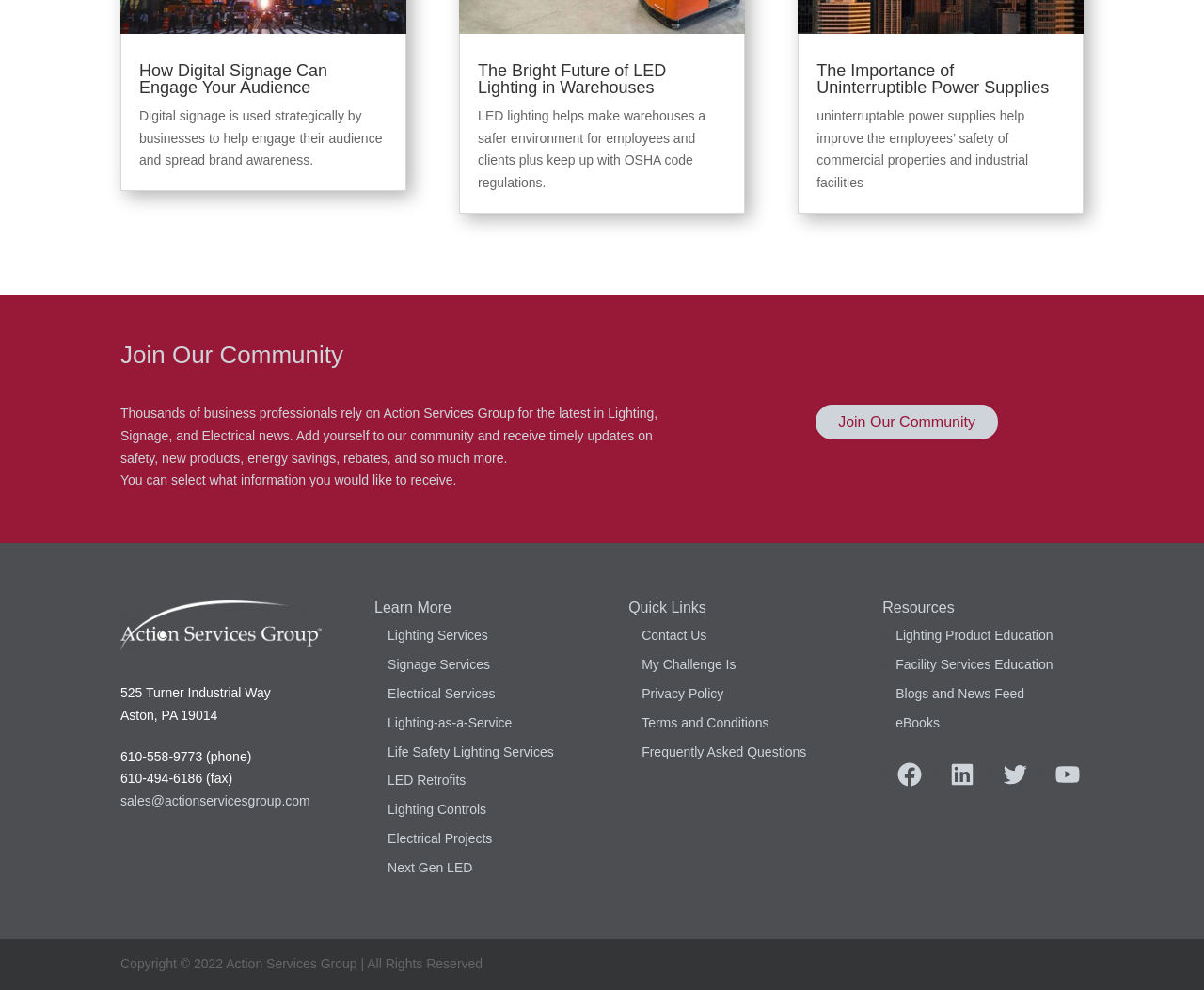What is the company's address?
Kindly offer a comprehensive and detailed response to the question.

I found the company's address by looking at the footer section of the webpage, where the contact information is typically located. The address is listed as '525 Turner Industrial Way, Aston, PA 19014'.